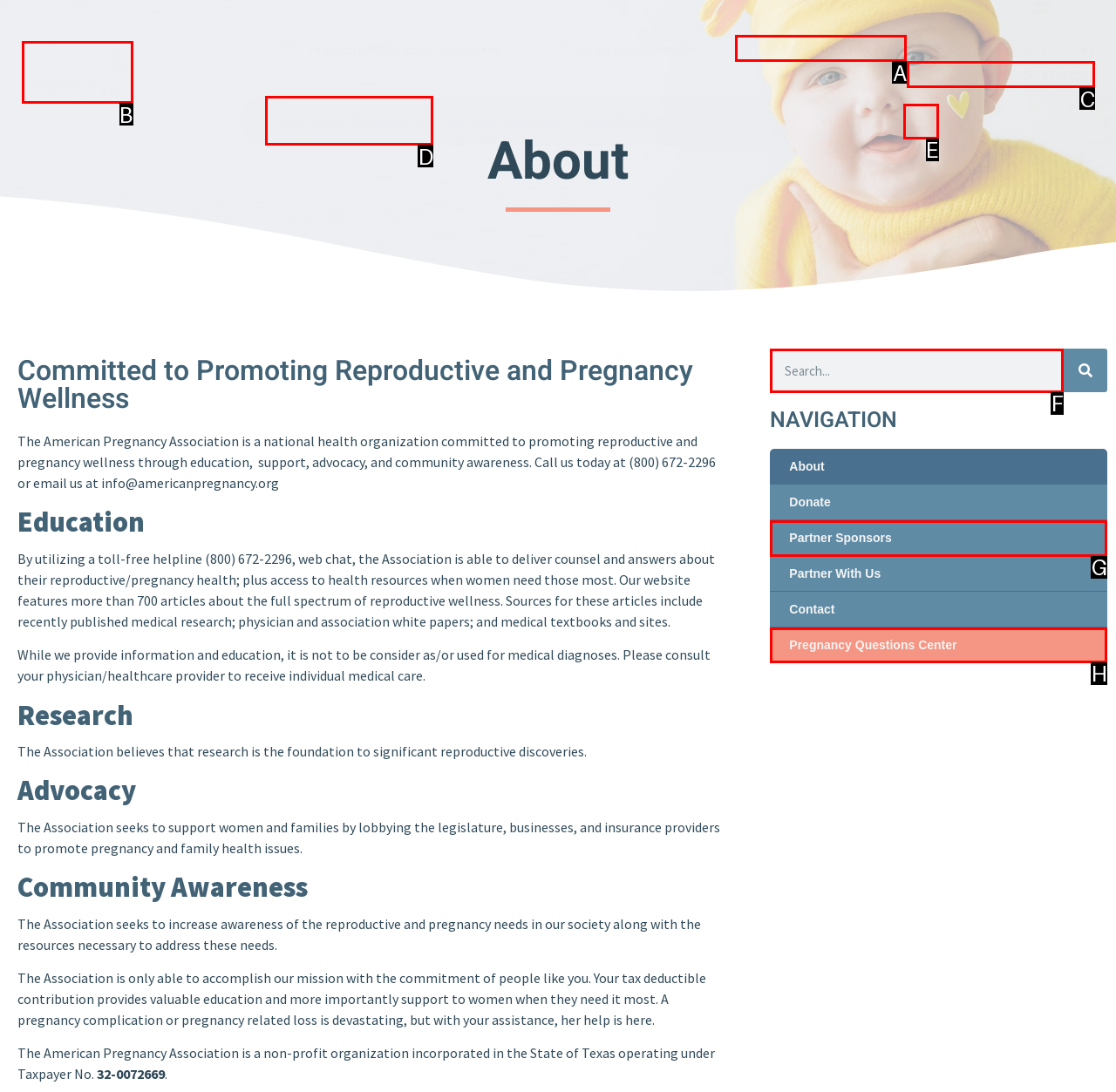Select the letter of the UI element that matches this task: Search for something
Provide the answer as the letter of the correct choice.

E